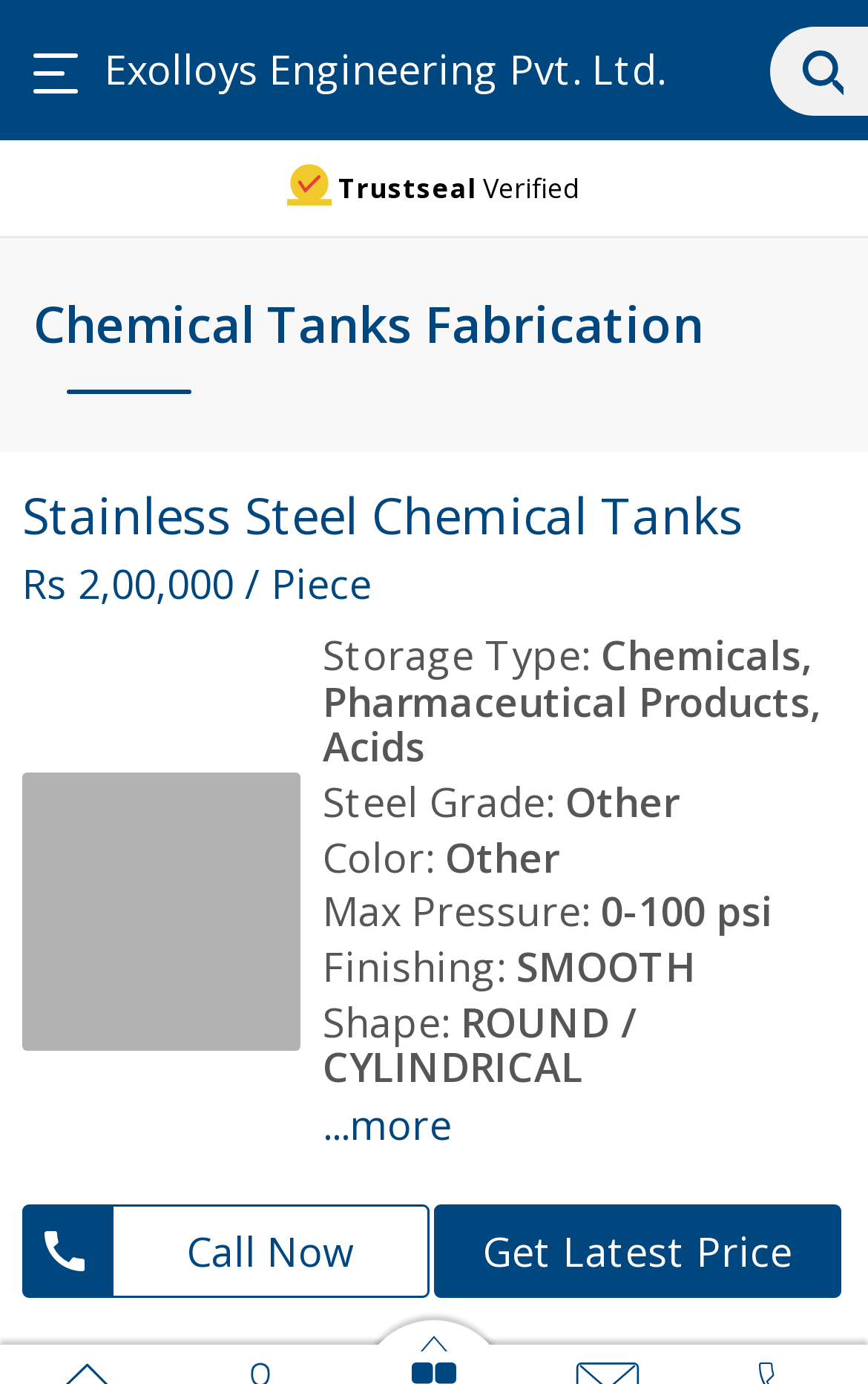Locate the bounding box of the UI element defined by this description: "May 2022". The coordinates should be given as four float numbers between 0 and 1, formatted as [left, top, right, bottom].

None